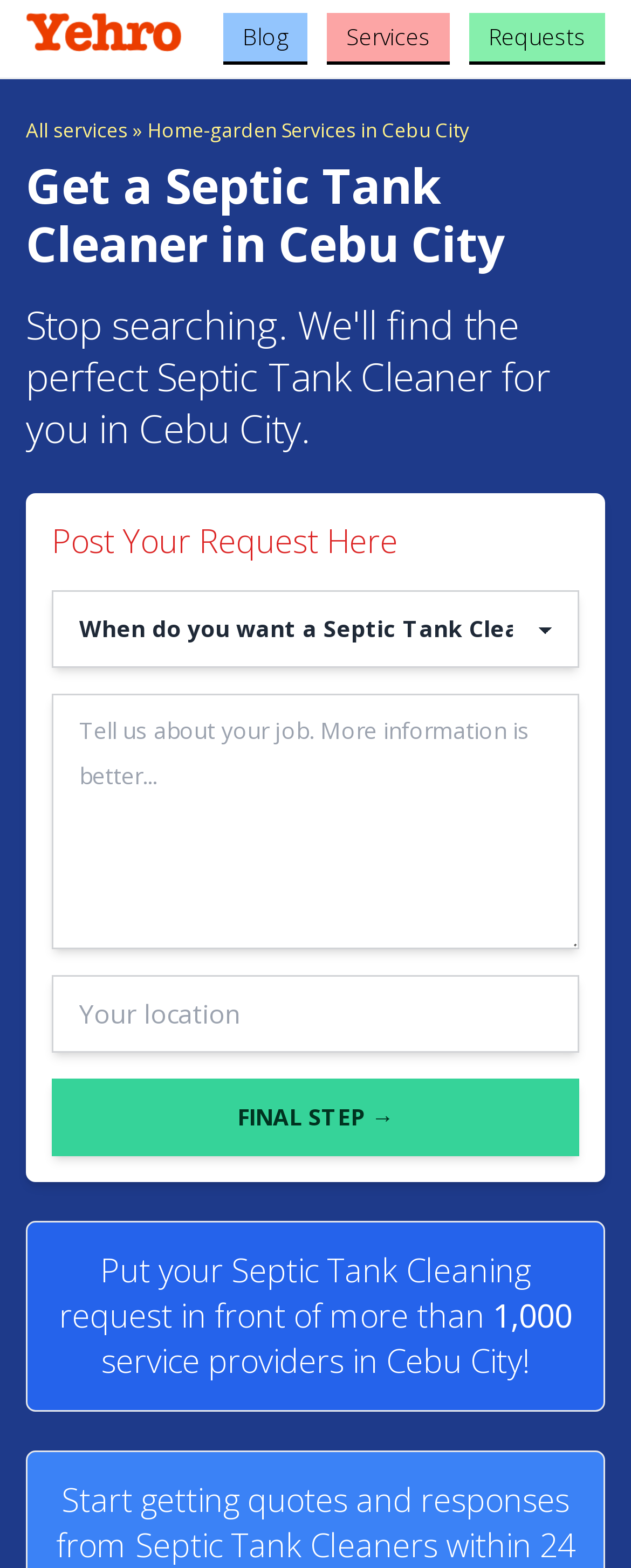Please identify the bounding box coordinates of the region to click in order to complete the given instruction: "Enter your job description". The coordinates should be four float numbers between 0 and 1, i.e., [left, top, right, bottom].

[0.082, 0.442, 0.918, 0.605]